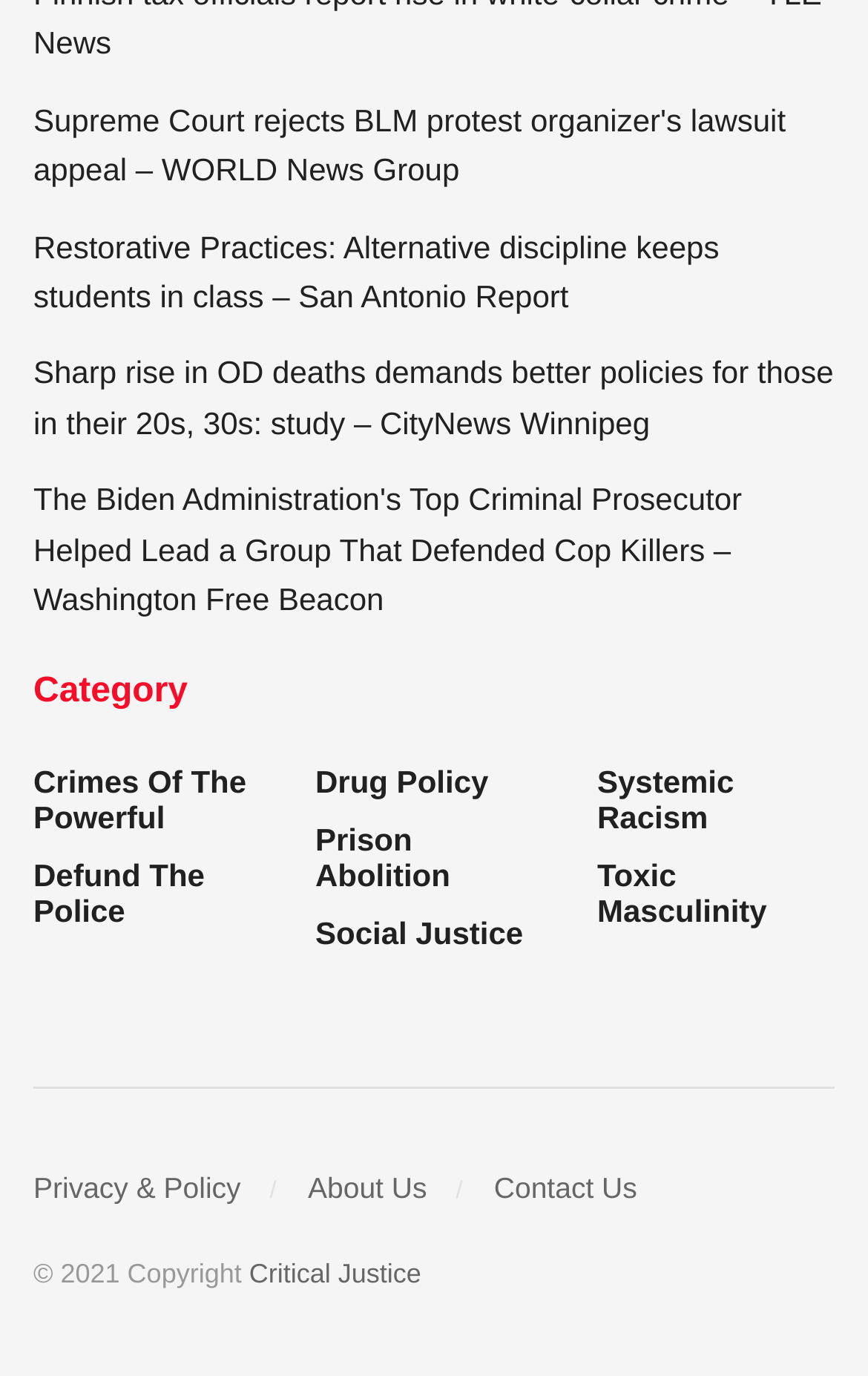How many columns are there in the category section?
Please provide a single word or phrase answer based on the image.

3